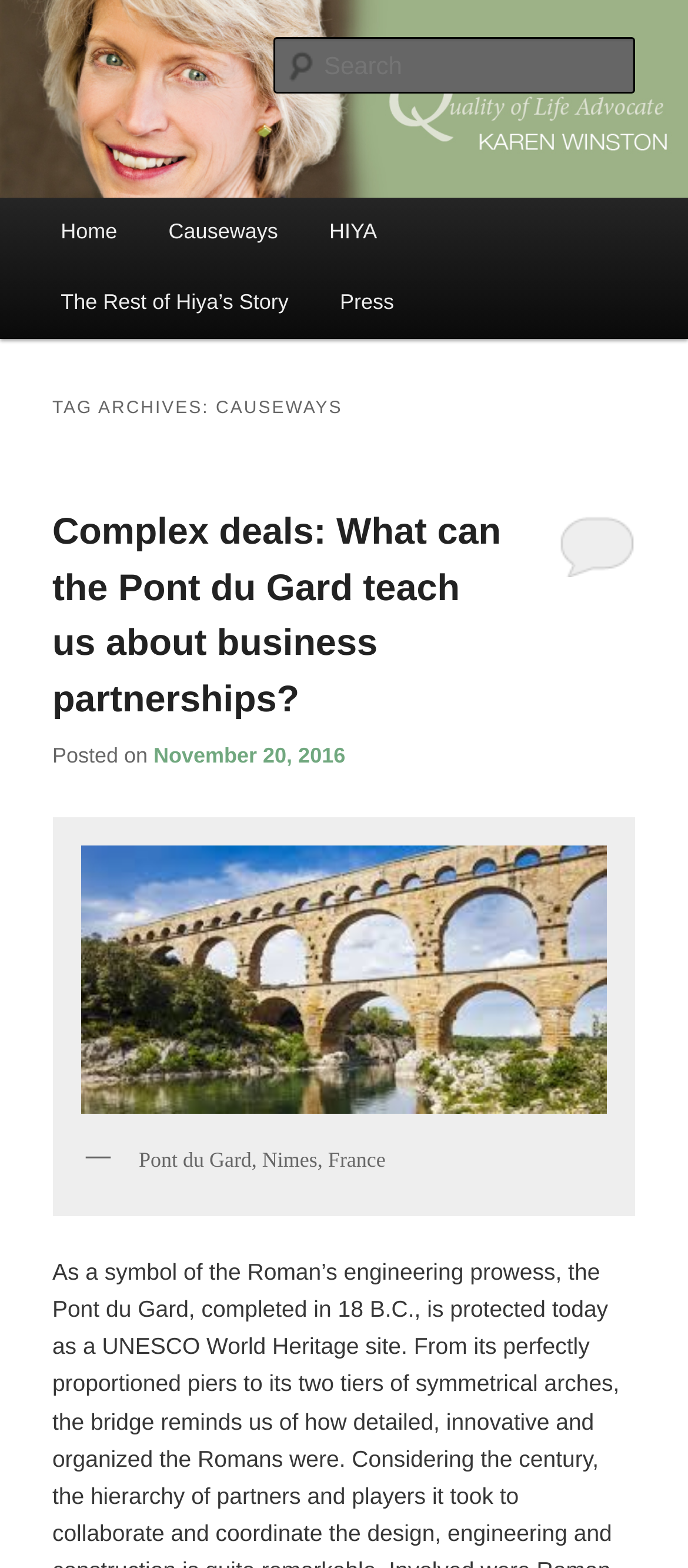Please locate the clickable area by providing the bounding box coordinates to follow this instruction: "Go to the homepage".

[0.051, 0.126, 0.208, 0.171]